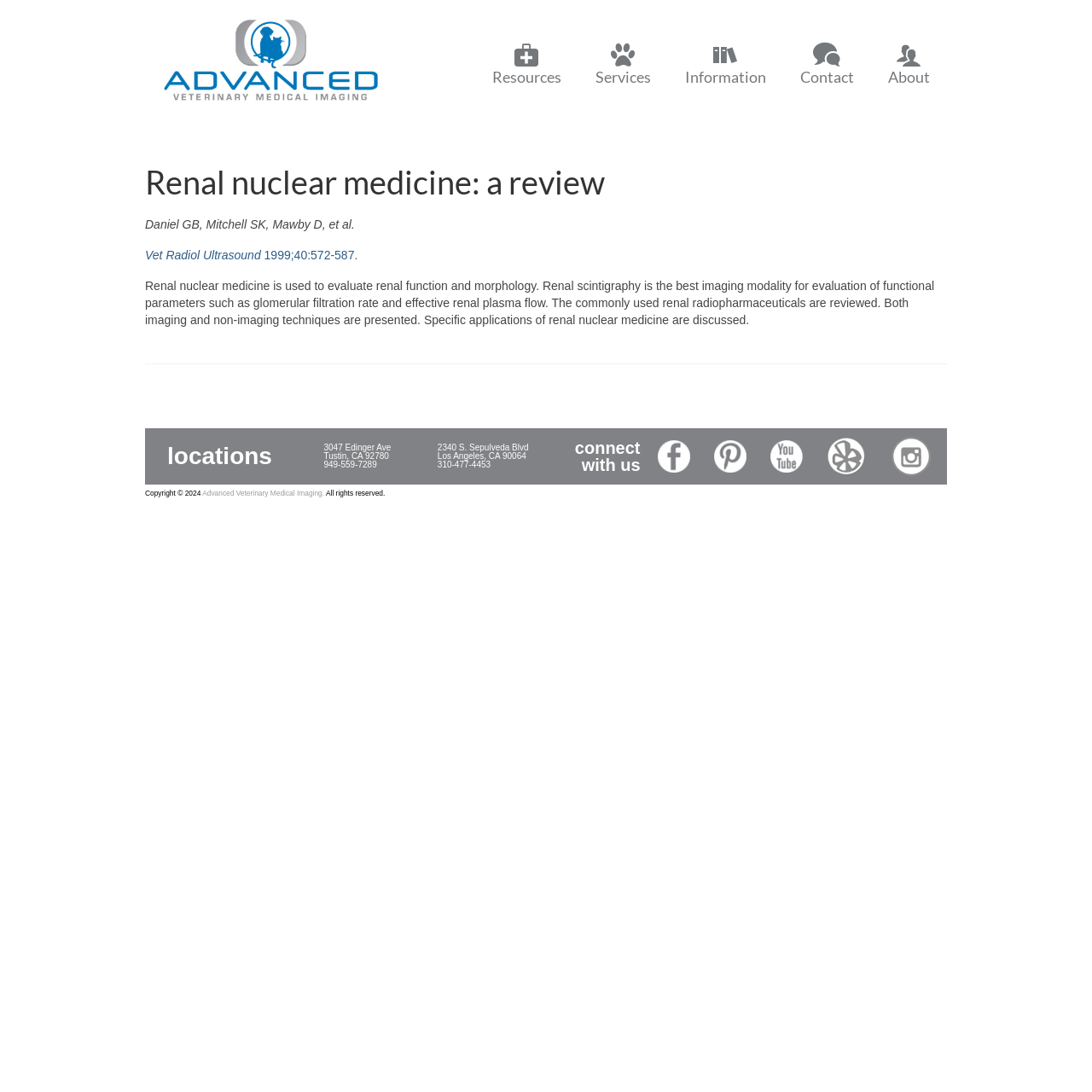Find and generate the main title of the webpage.

Renal nuclear medicine: a review